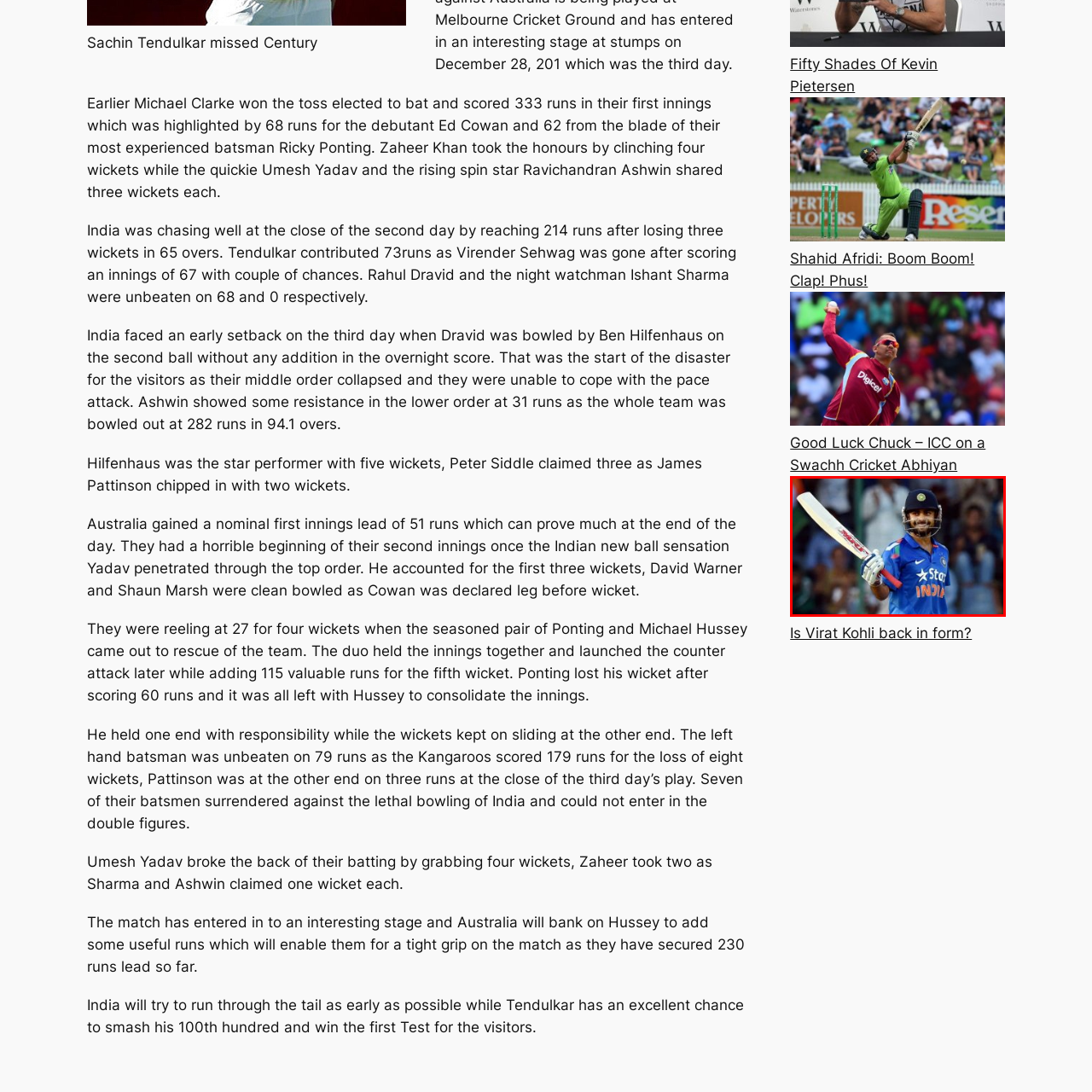Please provide a comprehensive description of the image that is enclosed within the red boundary.

The image features Virat Kohli, a prominent Indian cricketer, as he celebrates a successful performance on the field. Dressed in India's blue team uniform, he is holding a cricket bat and smiling, showcasing a moment of joy and achievement. Kohli is known for his exceptional batting skills and has been a key player for the Indian national team. This image captures the excitement often seen in cricket matches when a player reaches a significant milestone or plays a remarkable innings. The background suggests a vibrant stadium atmosphere, filled with fans cheering for their team.